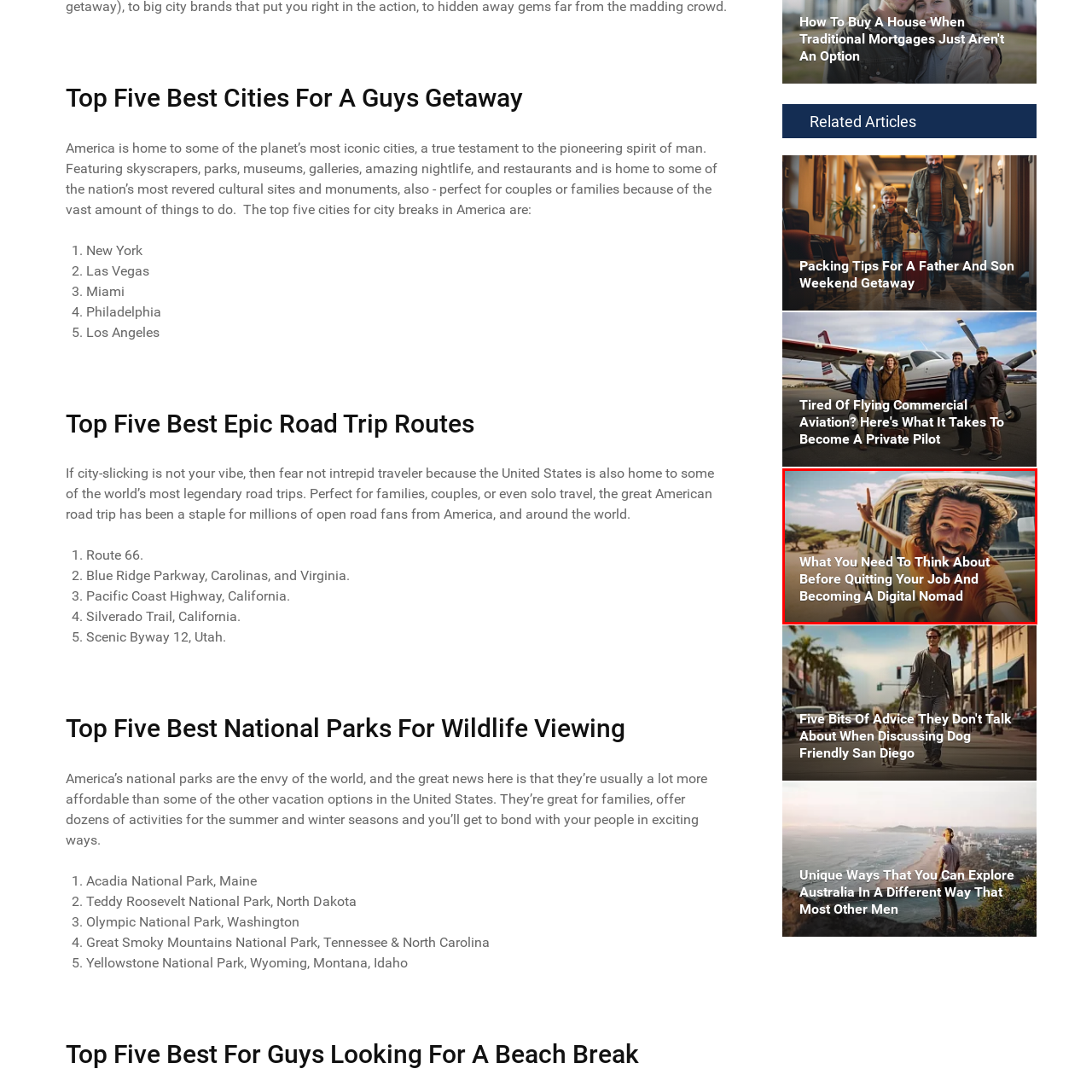Look at the area within the red bounding box, provide a one-word or phrase response to the following question: What is implied by the expansive landscape behind the digital nomad?

Freedom and exploration